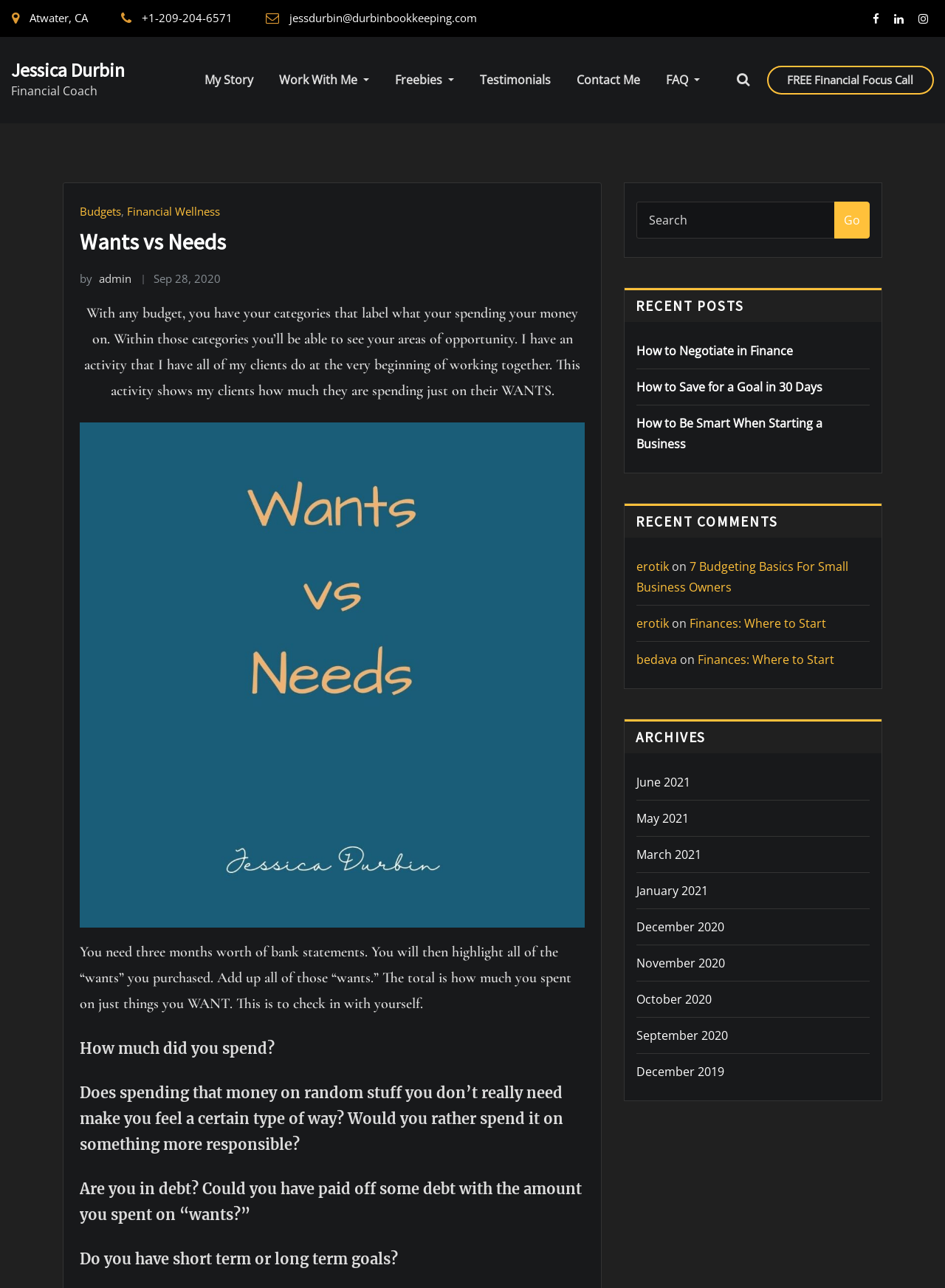What is the profession of Jessica Durbin?
Based on the image, answer the question with as much detail as possible.

Based on the webpage, Jessica Durbin is a financial coach, which is indicated by the text 'Financial Coach' below her name.